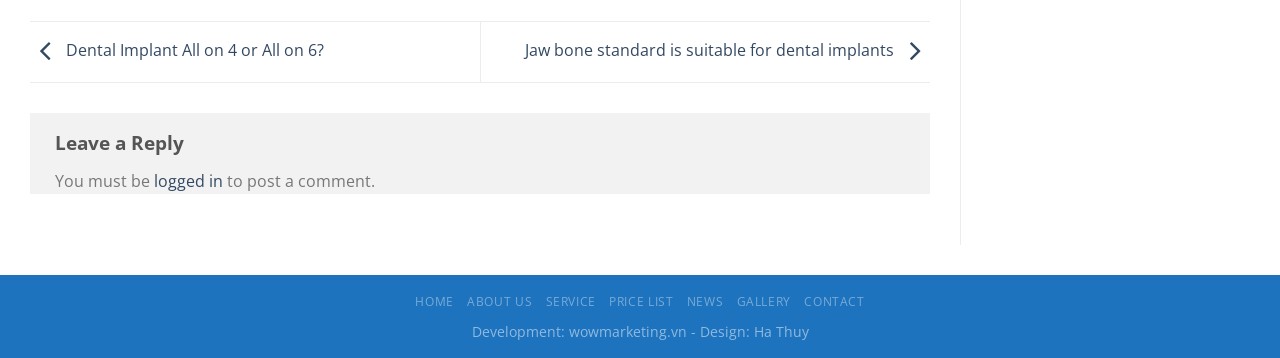Please identify the bounding box coordinates of the region to click in order to complete the task: "Click on logged in". The coordinates must be four float numbers between 0 and 1, specified as [left, top, right, bottom].

[0.12, 0.474, 0.174, 0.535]